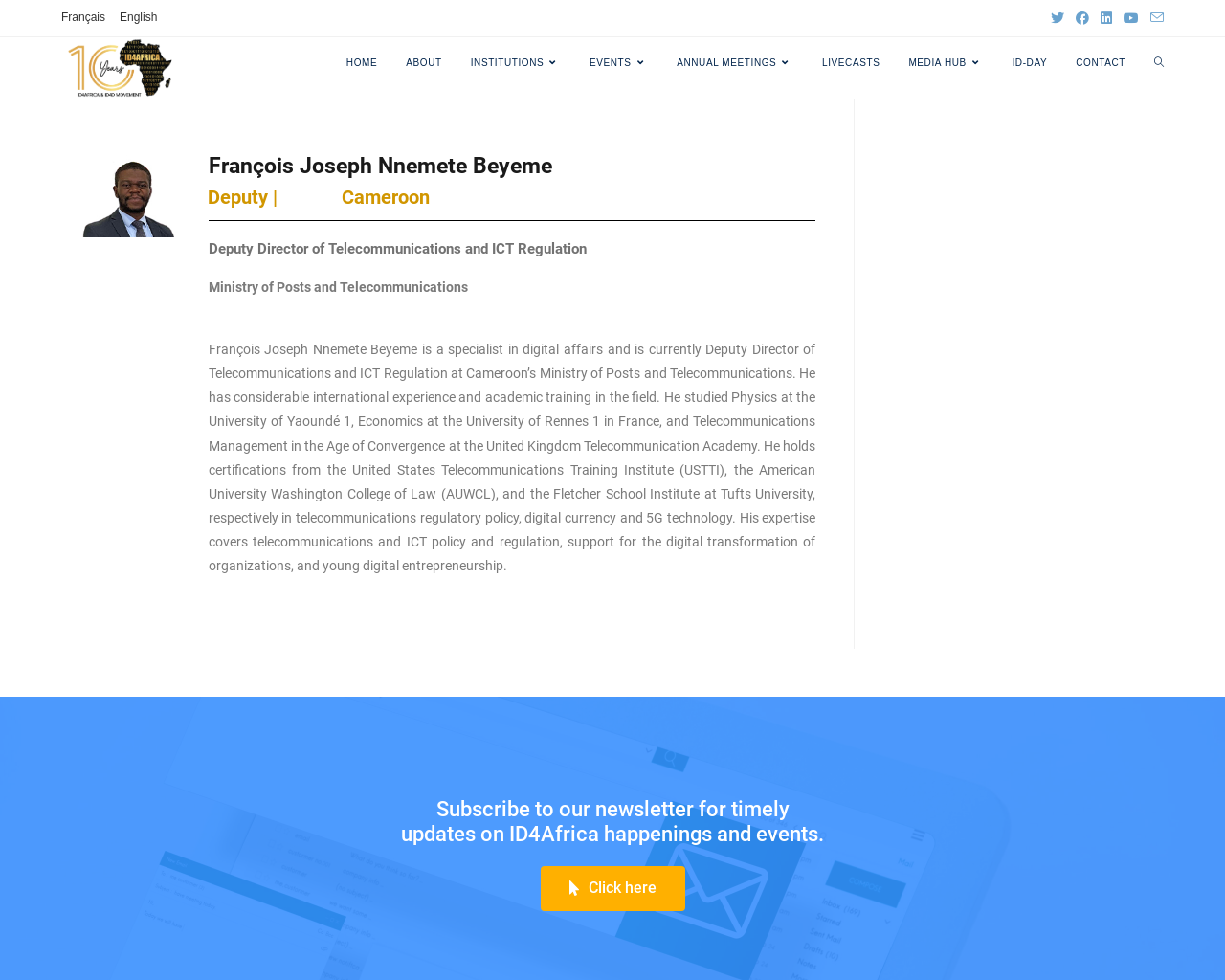Locate the bounding box coordinates of the clickable region to complete the following instruction: "Visit ID4Africa homepage."

[0.05, 0.06, 0.148, 0.075]